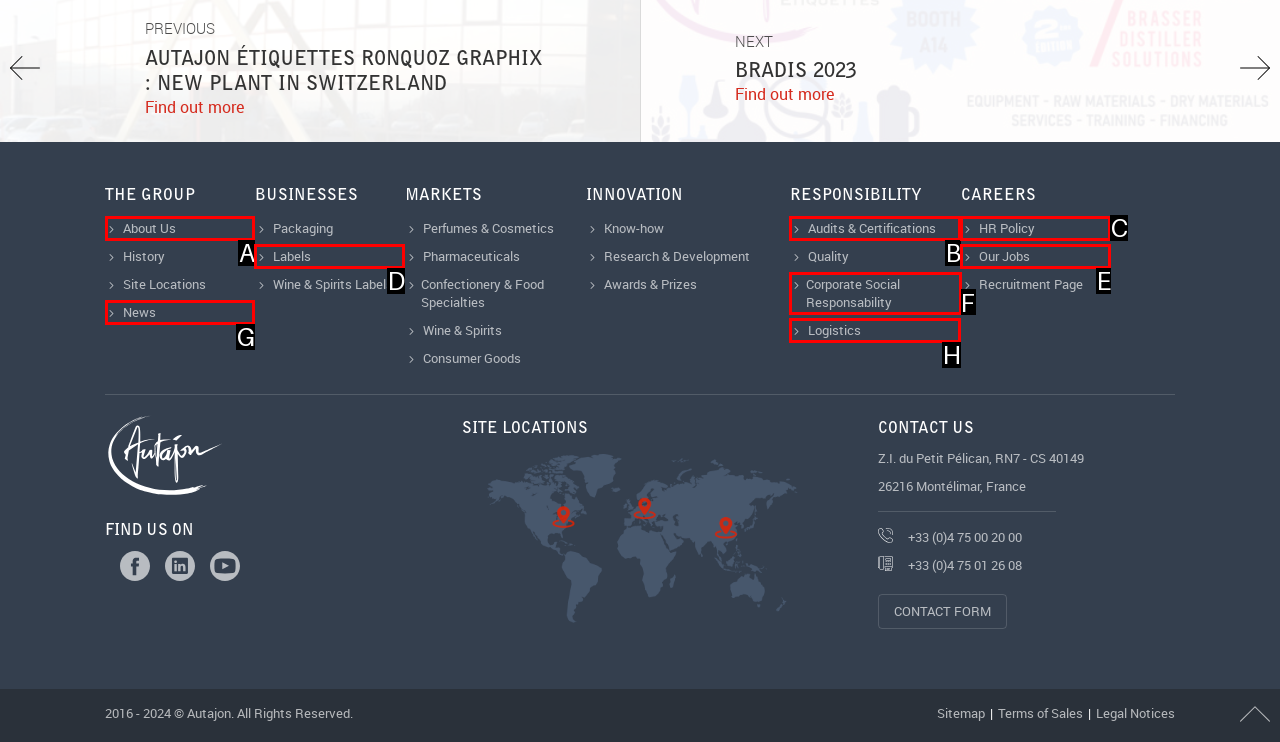To complete the task: Check Corporate Social Responsability, select the appropriate UI element to click. Respond with the letter of the correct option from the given choices.

F